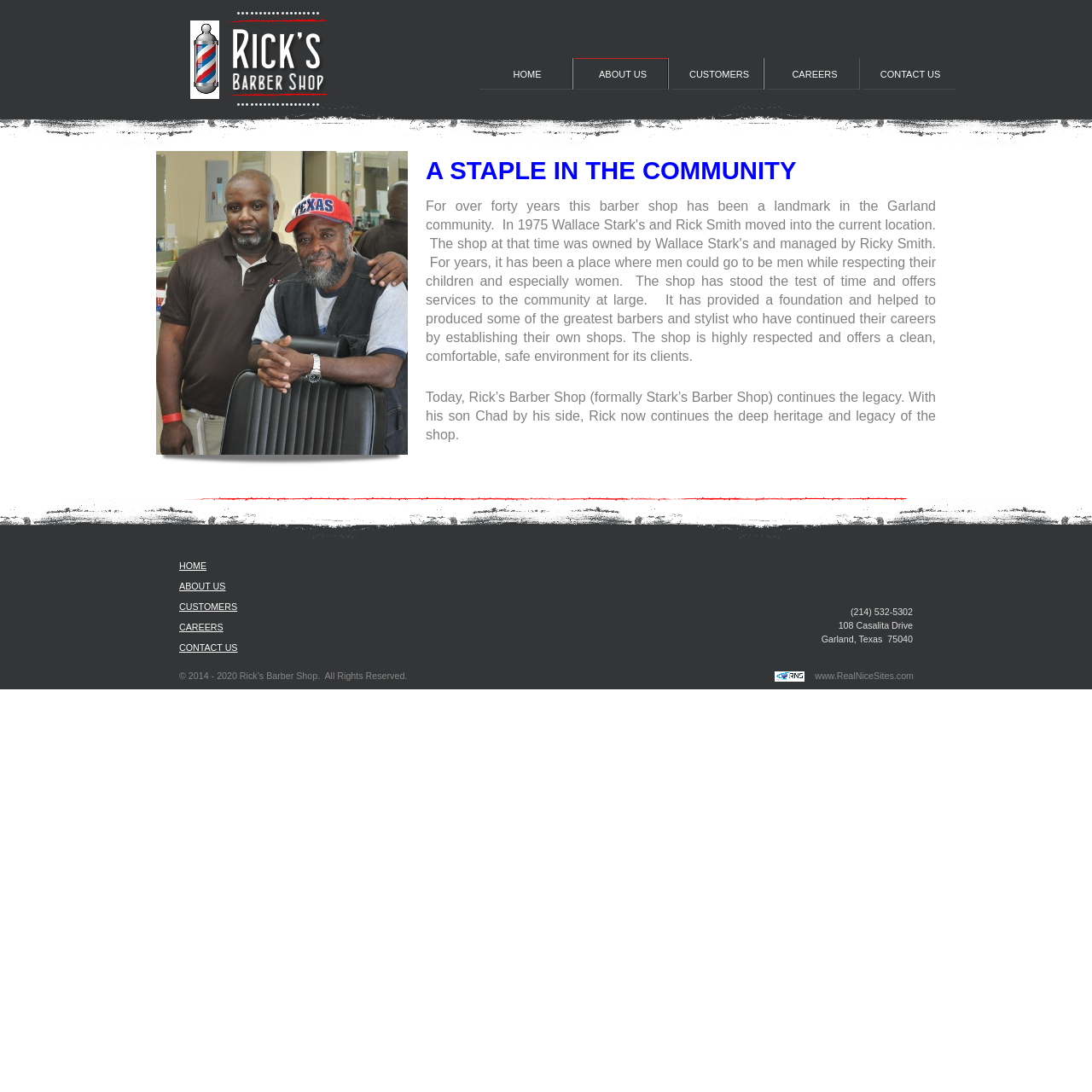Who is the owner of Rick's Barber Shop?
Please respond to the question thoroughly and include all relevant details.

I inferred the owner's name by reading the static text element with the bounding box coordinates [0.39, 0.357, 0.857, 0.404], which mentions 'Rick' and 'his son Chad' in the context of the barber shop's legacy.